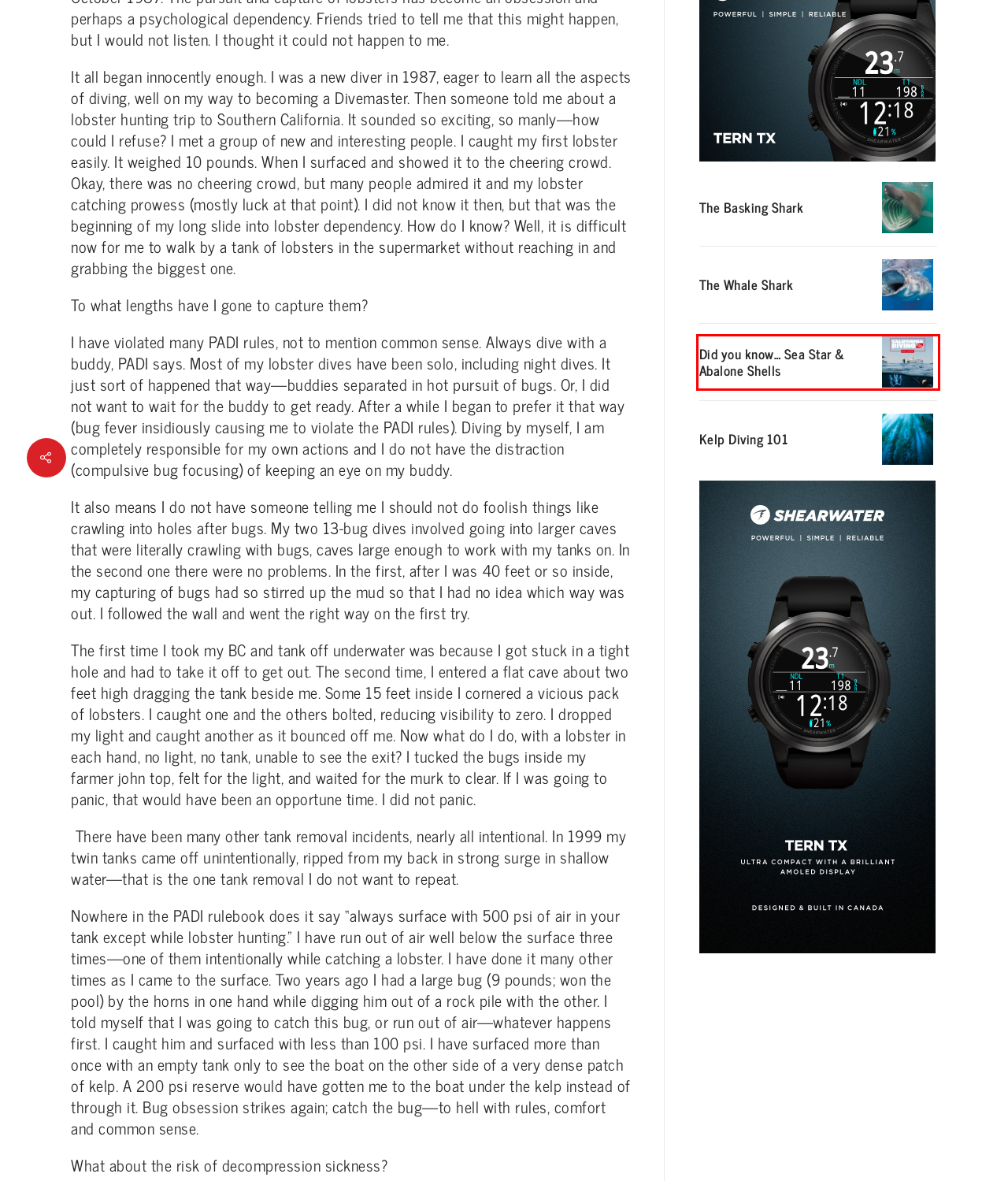Examine the screenshot of the webpage, which includes a red bounding box around an element. Choose the best matching webpage description for the page that will be displayed after clicking the element inside the red bounding box. Here are the candidates:
A. Marine Life Identification Archives | California Diving News
B. Did you know... Sea Star & Abalone Shells | California Diving News
C. Specials Archives | California Diving News
D. Dive Trips | California Diving News
E. The Basking Shark | California Diving News
F. Kelp Diving 101 | California Diving News
G. California's Changing Abalone Regulations-The Science Behind The Law | California Diving News
H. The Whale Shark | California Diving News

B